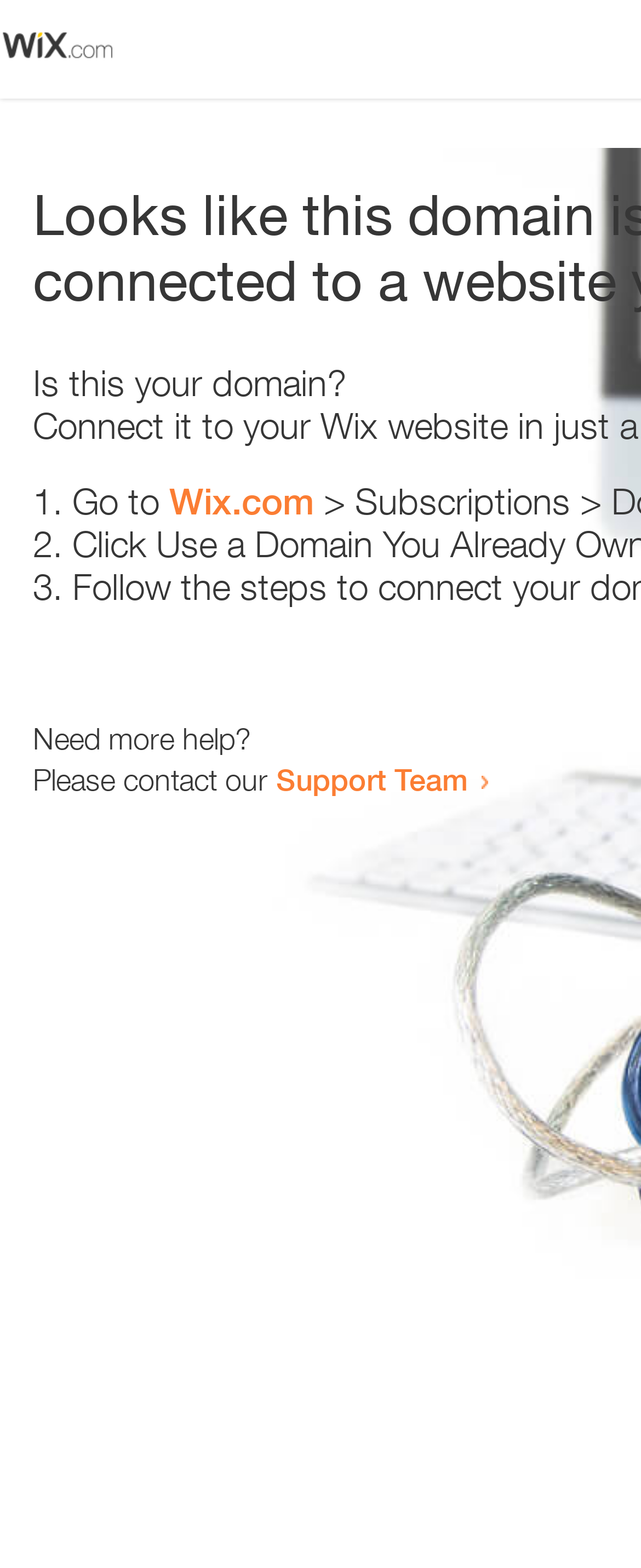Identify the bounding box for the described UI element. Provide the coordinates in (top-left x, top-left y, bottom-right x, bottom-right y) format with values ranging from 0 to 1: Support Team

[0.431, 0.485, 0.731, 0.508]